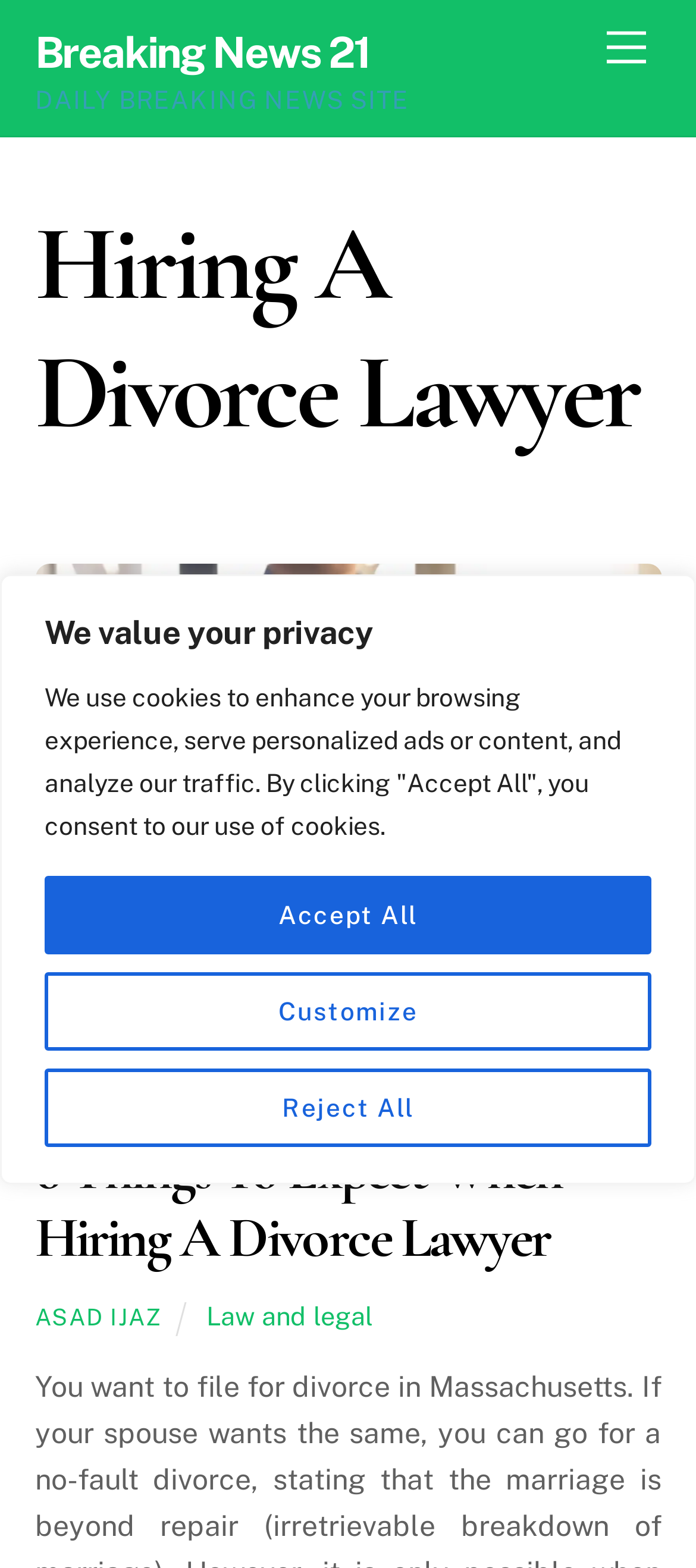Identify the bounding box coordinates of the element to click to follow this instruction: 'Click the 'Back To Top' button'. Ensure the coordinates are four float values between 0 and 1, provided as [left, top, right, bottom].

[0.89, 0.685, 0.987, 0.743]